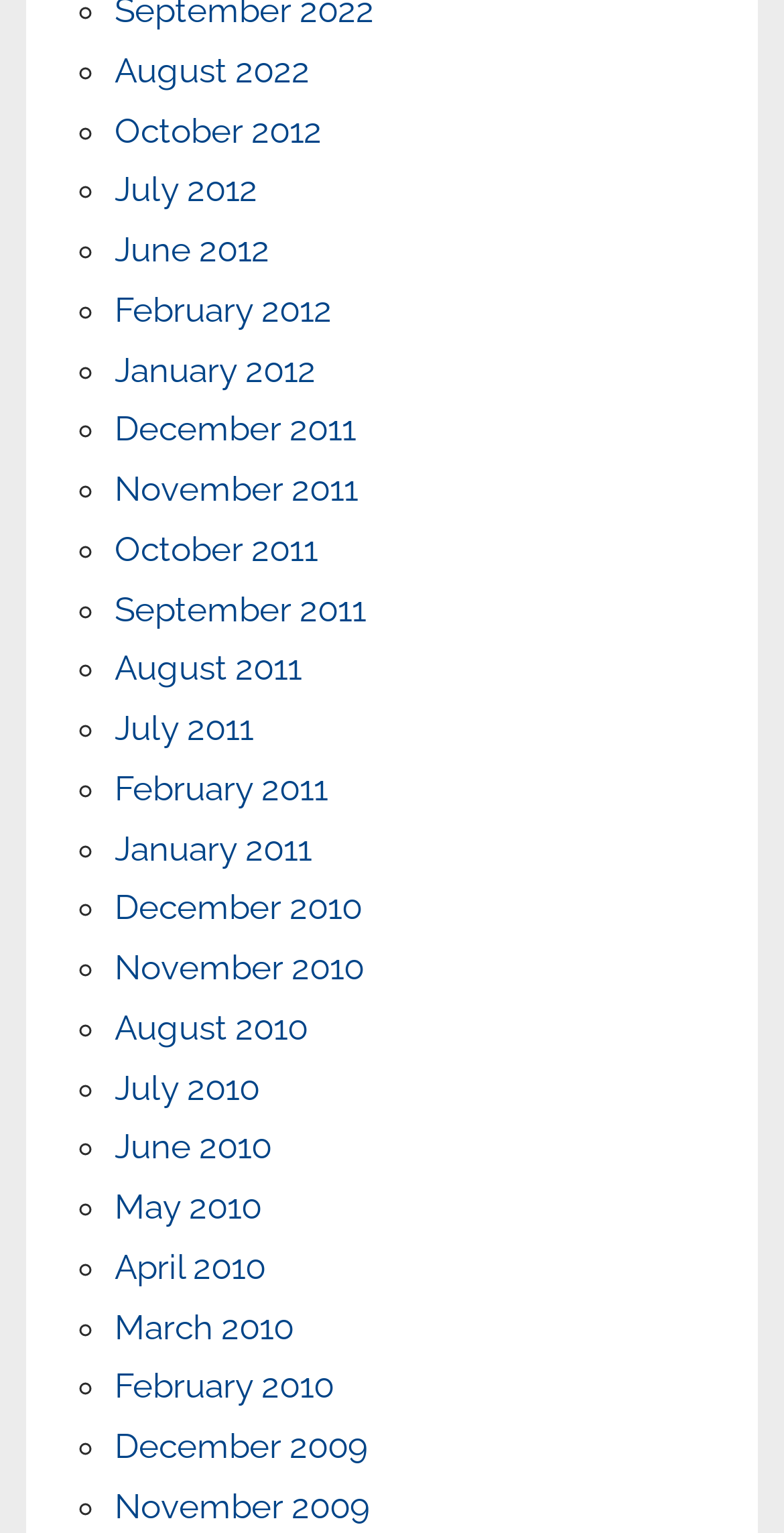Utilize the details in the image to give a detailed response to the question: How many months are listed?

I counted the number of links on the webpage, which appear to be a list of months. There are 30 links, each corresponding to a different month.